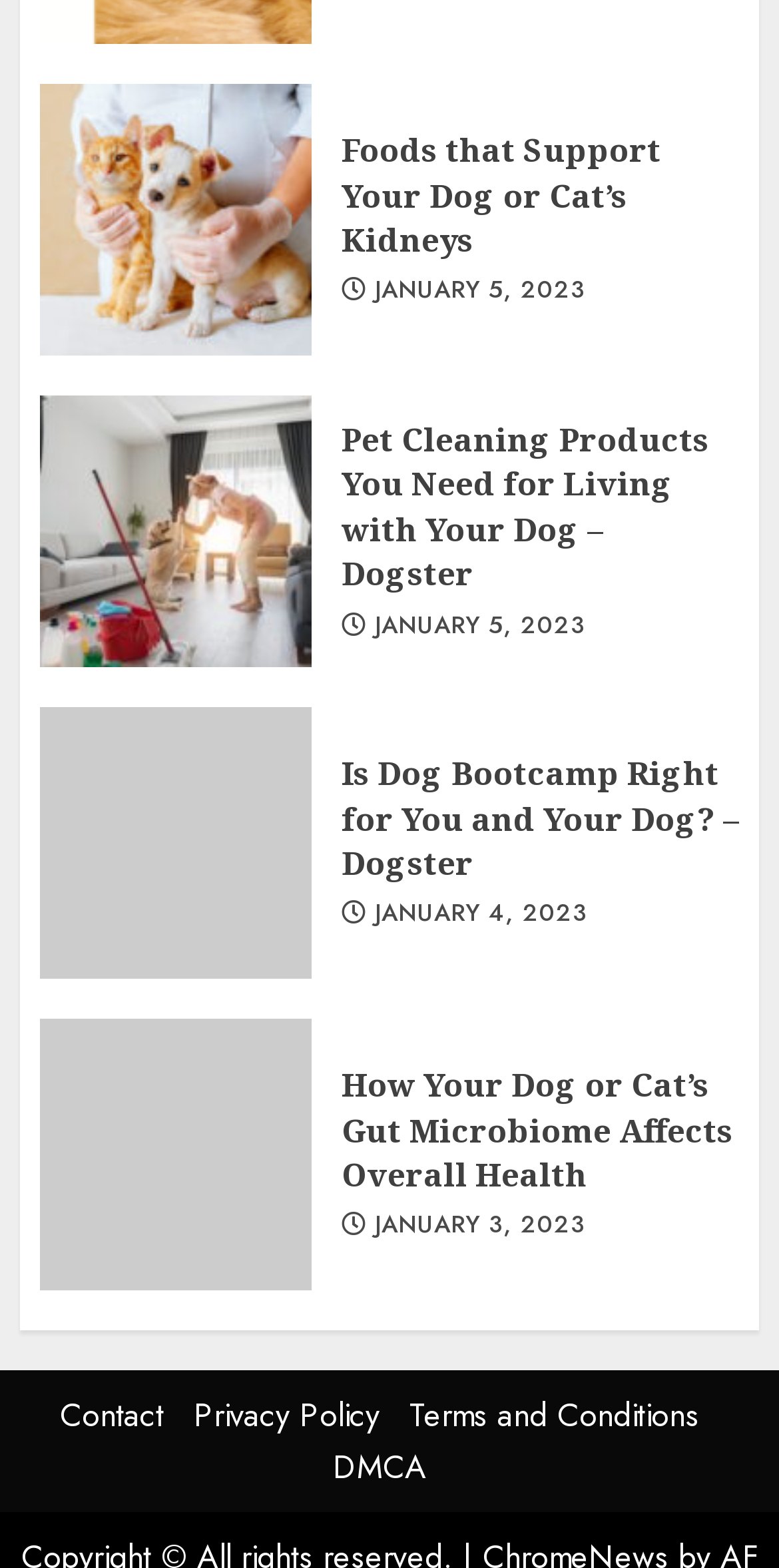Determine the bounding box coordinates of the region I should click to achieve the following instruction: "Check the article about dog bootcamp". Ensure the bounding box coordinates are four float numbers between 0 and 1, i.e., [left, top, right, bottom].

[0.438, 0.479, 0.949, 0.566]